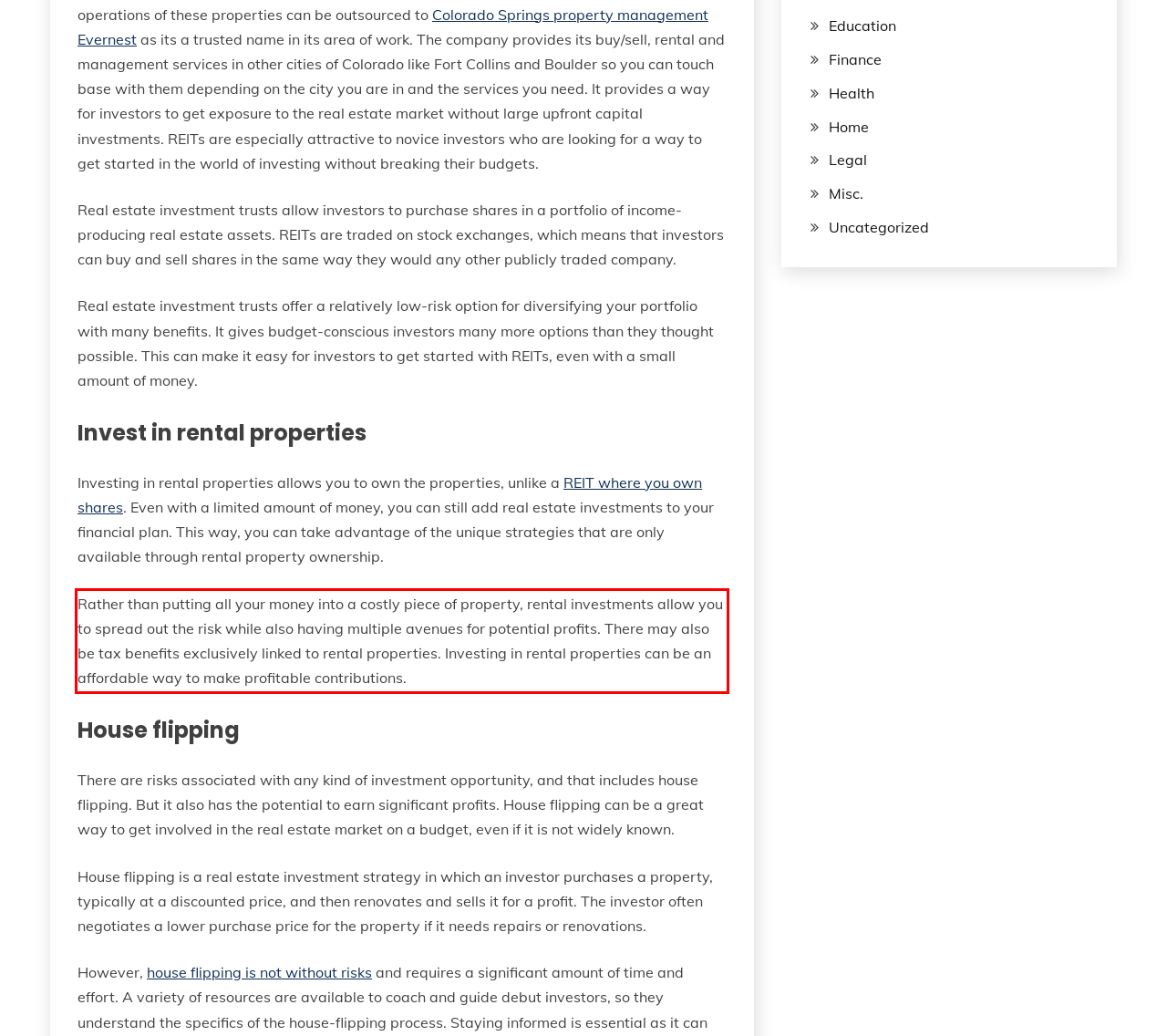You are presented with a webpage screenshot featuring a red bounding box. Perform OCR on the text inside the red bounding box and extract the content.

Rather than putting all your money into a costly piece of property, rental investments allow you to spread out the risk while also having multiple avenues for potential profits. There may also be tax benefits exclusively linked to rental properties. Investing in rental properties can be an affordable way to make profitable contributions.